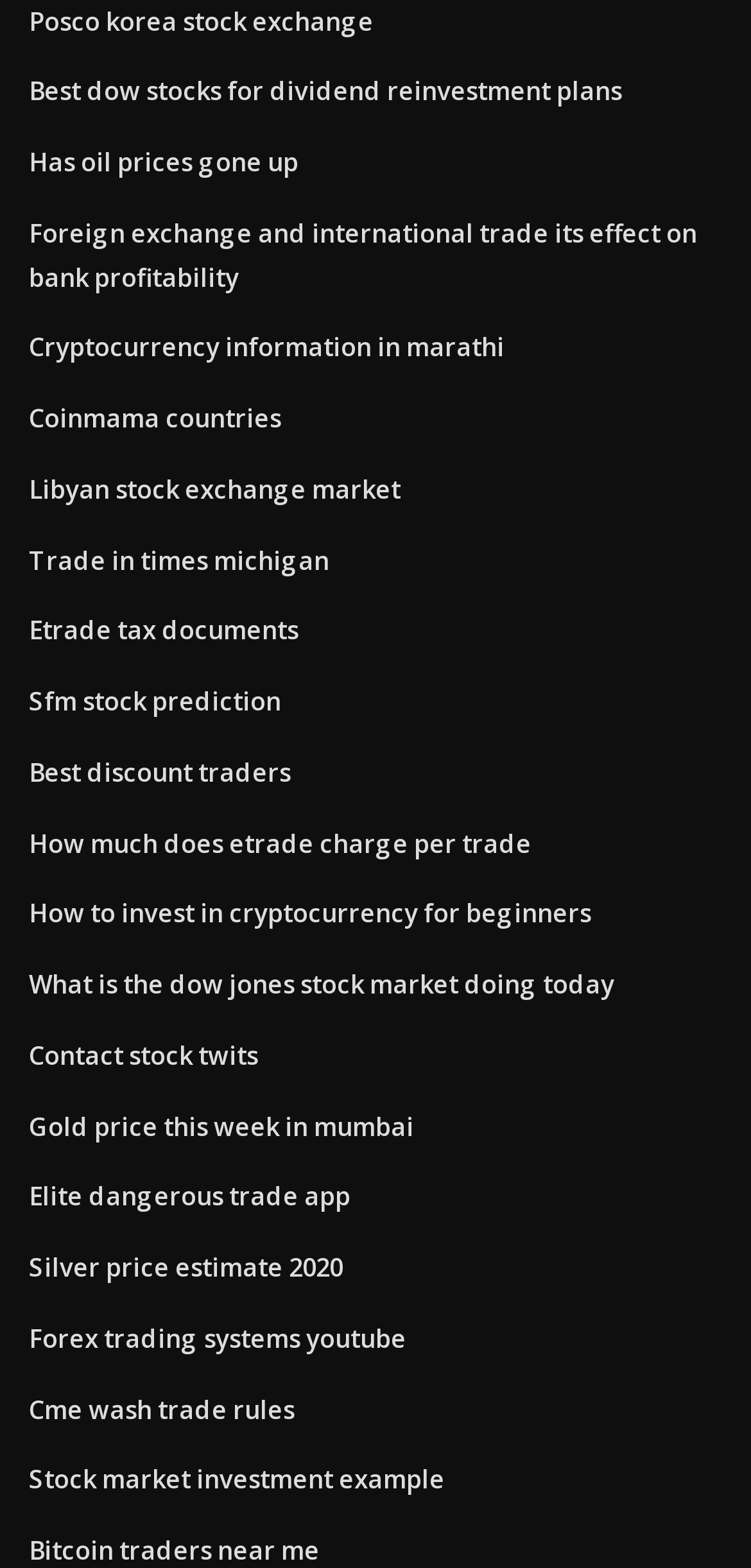Find the bounding box coordinates of the element to click in order to complete this instruction: "Login to the journal system". The bounding box coordinates must be four float numbers between 0 and 1, denoted as [left, top, right, bottom].

None